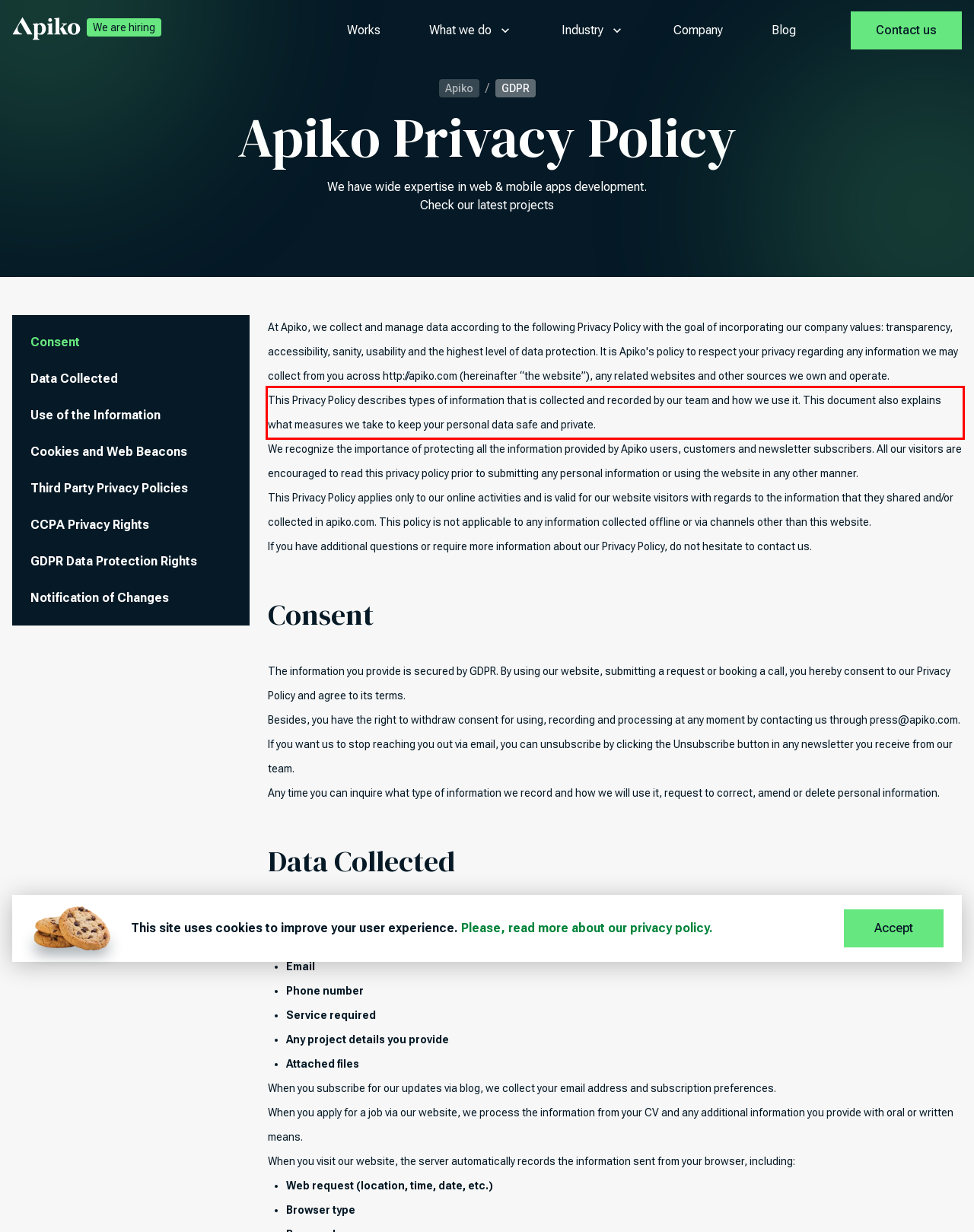Examine the webpage screenshot and use OCR to obtain the text inside the red bounding box.

This Privacy Policy describes types of information that is collected and recorded by our team and how we use it. This document also explains what measures we take to keep your personal data safe and private.